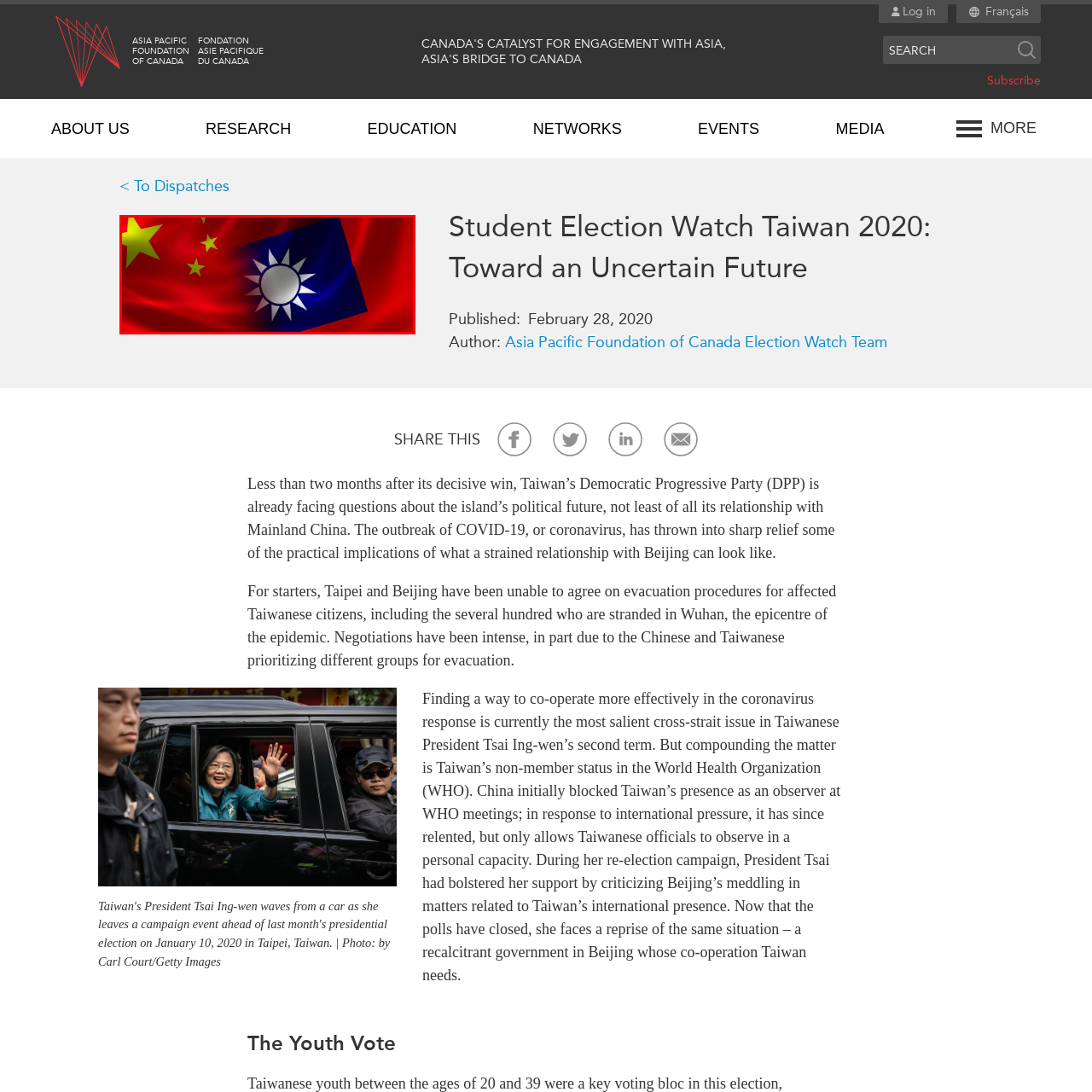Generate a detailed caption for the picture that is marked by the red rectangle.

The image features the flags of China and Taiwan, intertwined to symbolize their complex and often contentious relationship. The vibrant red of the Chinese flag, adorned with five yellow stars, contrasts with the blue and white colors of the Taiwanese flag, which prominently displays a white sun on a blue field. This symbolic representation highlights the ongoing discussions surrounding sovereignty, identity, and political tension between the two entities, particularly in the context of the 2020 student elections in Taiwan, which sought to navigate an uncertain future amidst these historical tensions.